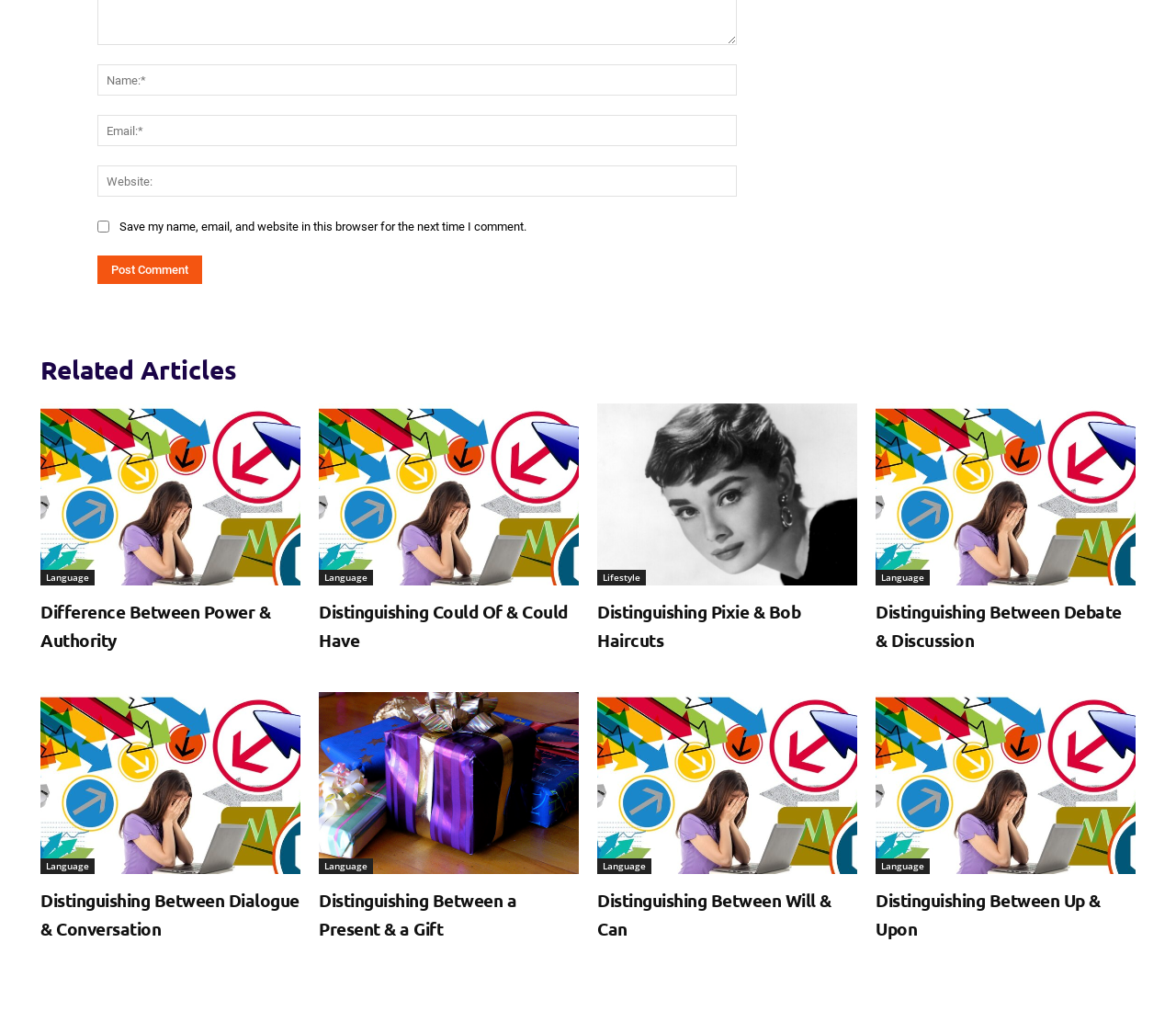Given the element description name="submit" value="Post Comment", specify the bounding box coordinates of the corresponding UI element in the format (top-left x, top-left y, bottom-right x, bottom-right y). All values must be between 0 and 1.

[0.083, 0.25, 0.172, 0.278]